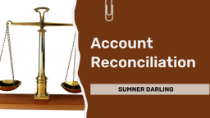Respond to the following question using a concise word or phrase: 
What is the name displayed below the title?

SUMNER DARLING